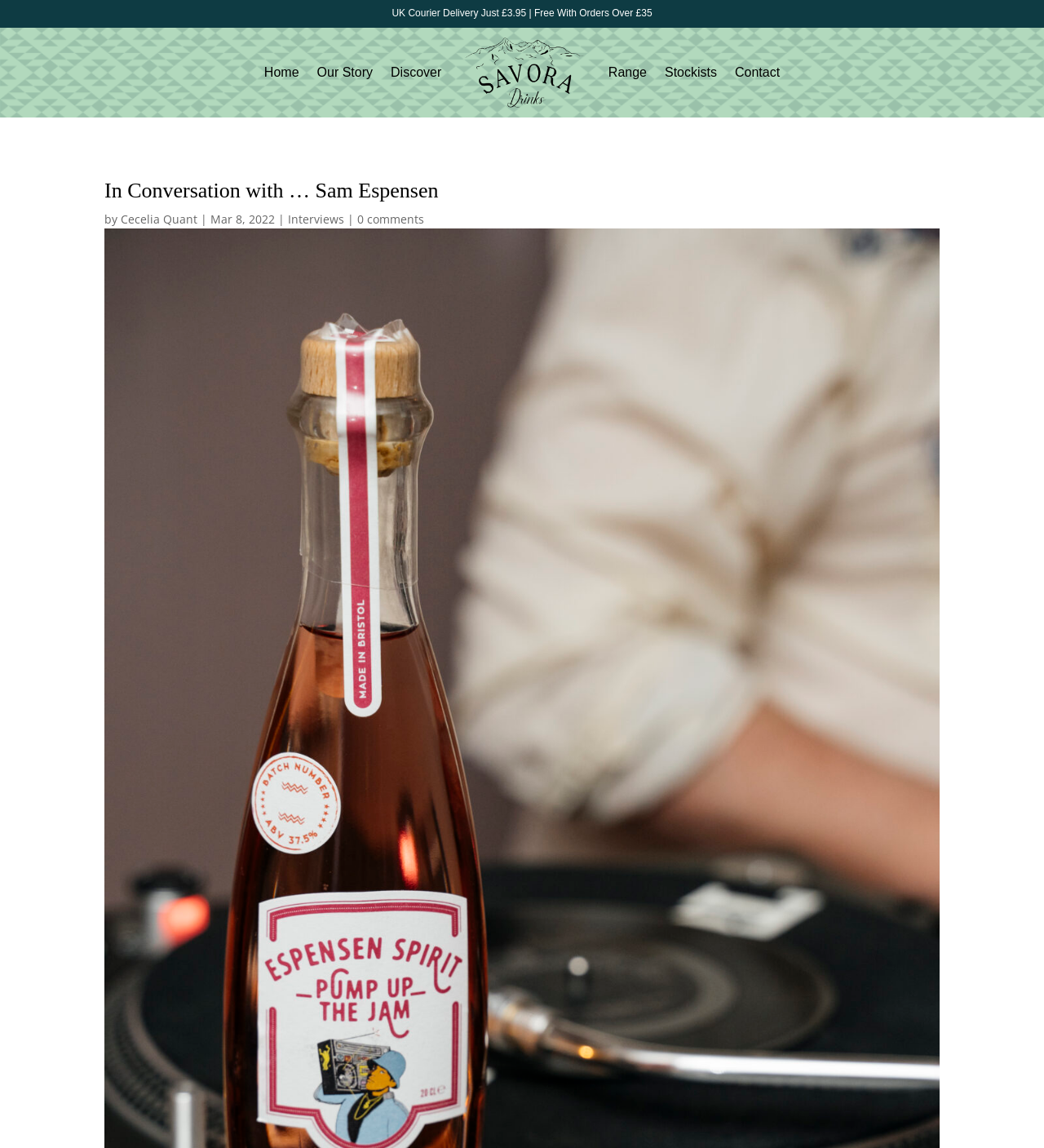Using the elements shown in the image, answer the question comprehensively: What type of content is this webpage?

The answer can be found in the section below the main heading, where it says 'Interviews'. This suggests that the webpage contains an interview, which is a type of content.